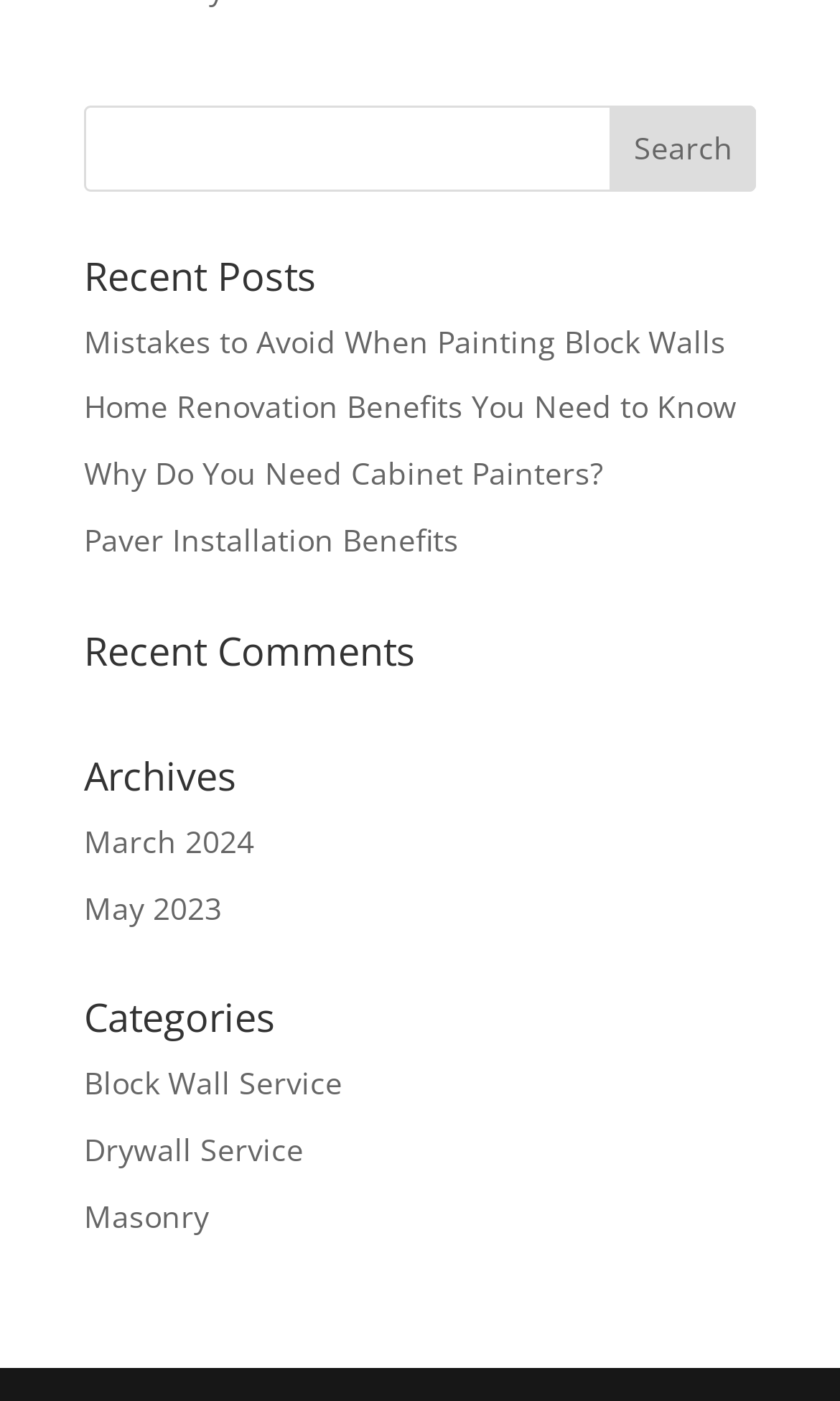How many sections are there on the webpage?
Examine the image and give a concise answer in one word or a short phrase.

4